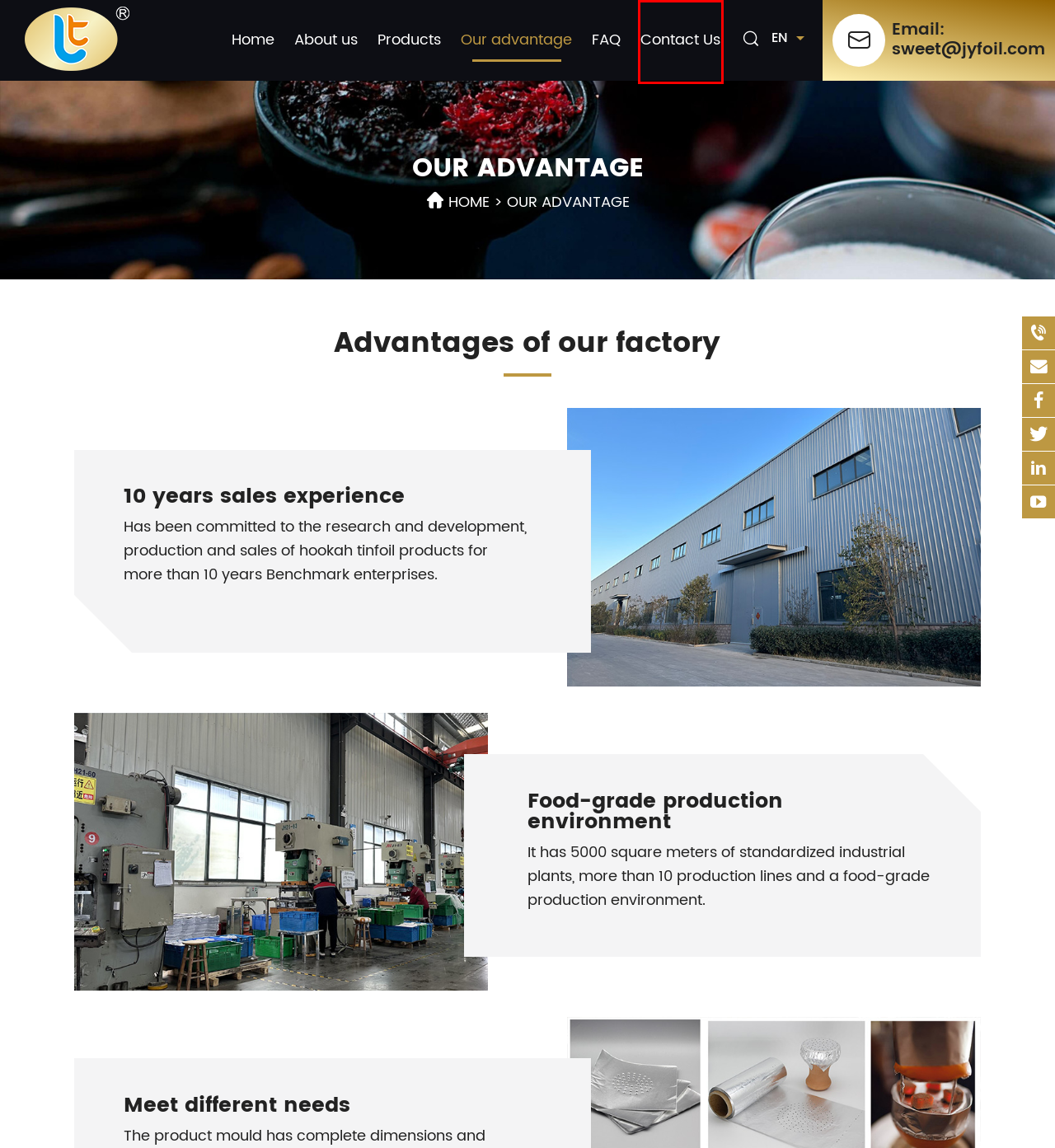With the provided screenshot showing a webpage and a red bounding box, determine which webpage description best fits the new page that appears after clicking the element inside the red box. Here are the options:
A. Xinxiang Jiayue Aluminum Foil Co.,Ltd
B. About us-Xinxiang Jiayue Aluminum Foil Co.,Ltd
C. Products-Xinxiang Jiayue Aluminum Foil Co.,Ltd
D. Round Shape Hookah Foil-Xinxiang Jiayue Aluminum Foil Co.,Ltd
E. Contact Us-Xinxiang Jiayue Aluminum Foil Co.,Ltd
F. Foil Roll Shape-Xinxiang Jiayue Aluminum Foil Co.,Ltd
G. FAQ-Xinxiang Jiayue Aluminum Foil Co.,Ltd
H. Square Shape Hookah Foil-Xinxiang Jiayue Aluminum Foil Co.,Ltd

E